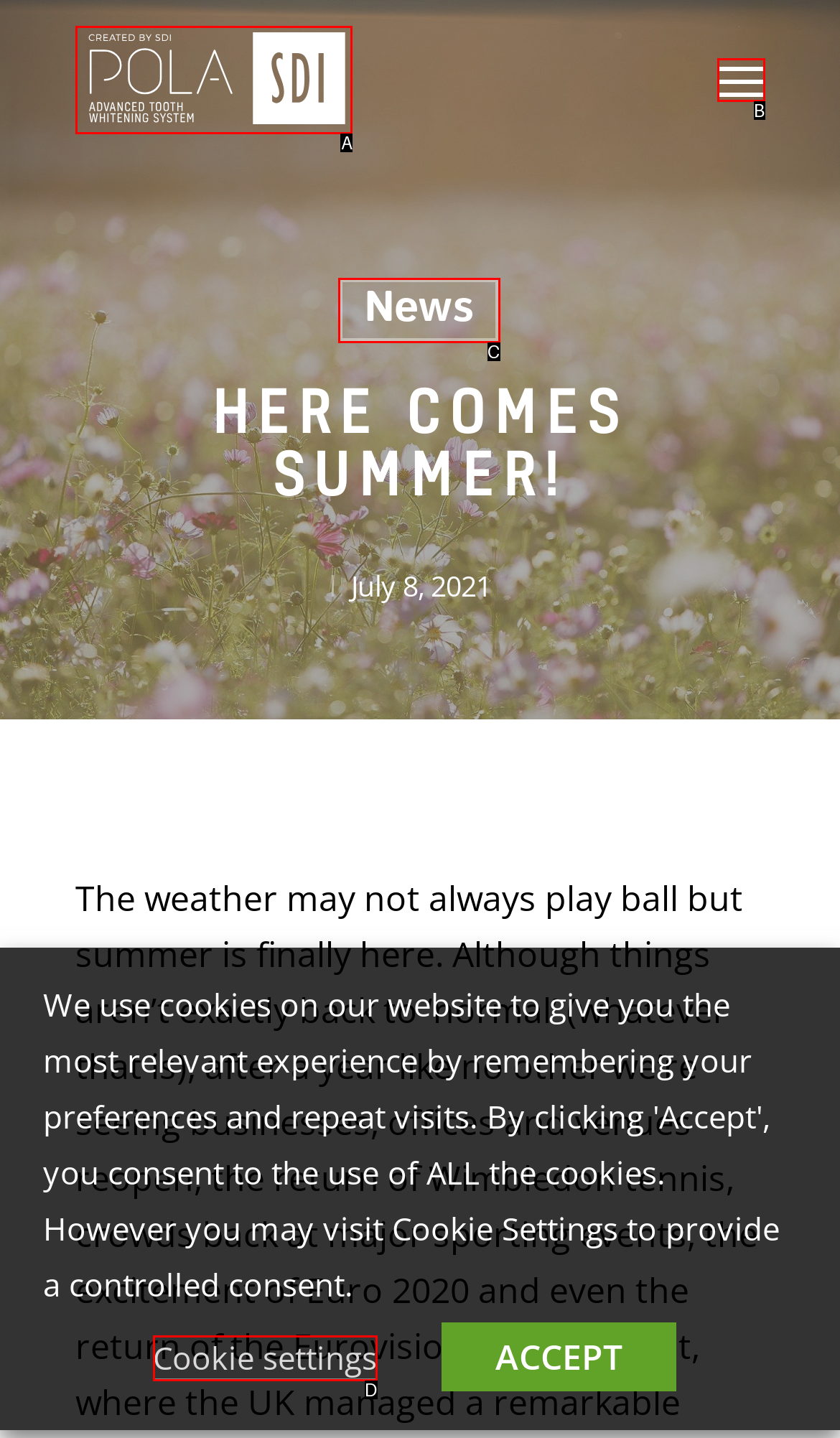Choose the option that aligns with the description: alt="SDI Pola"
Respond with the letter of the chosen option directly.

A